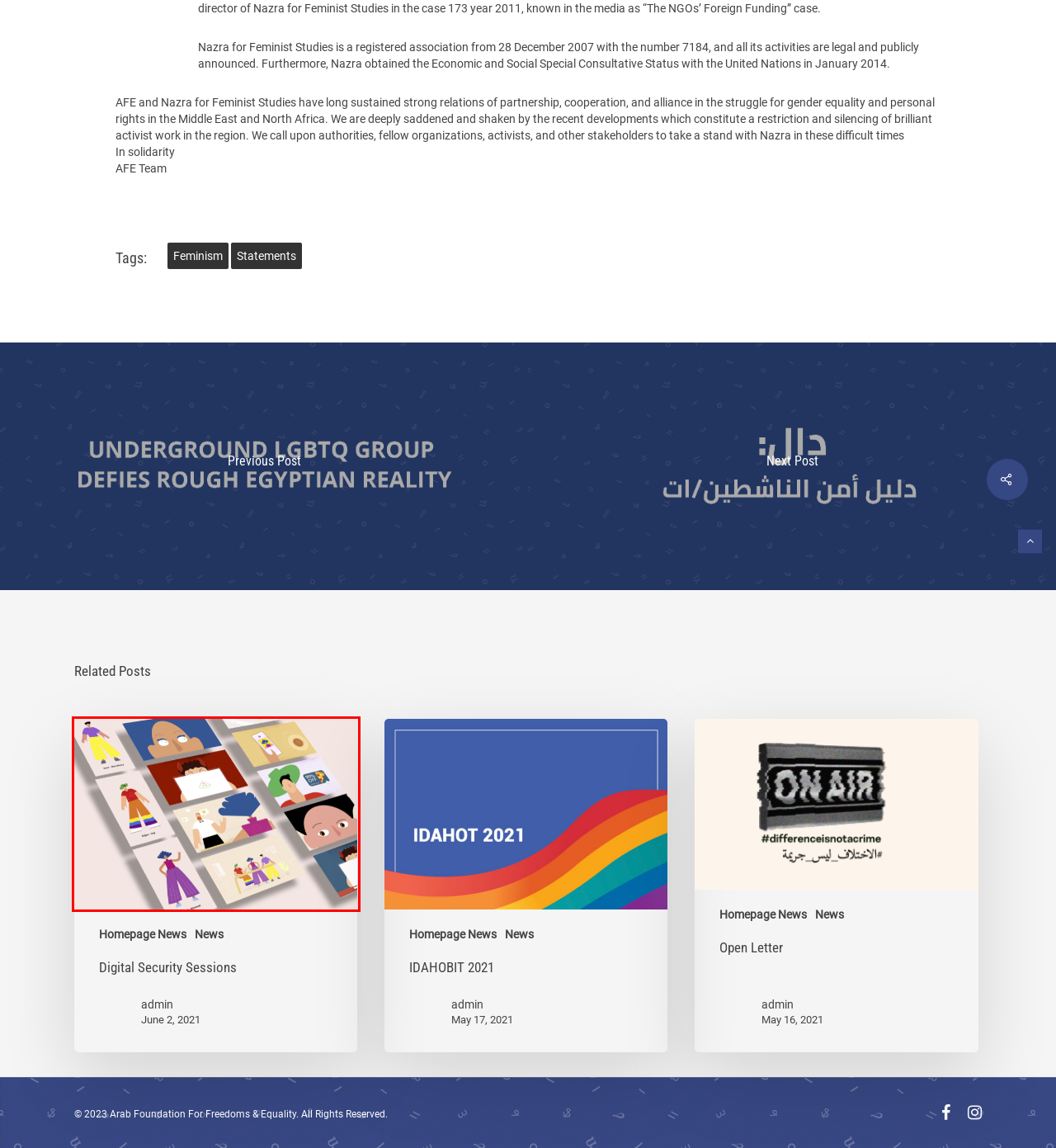You are given a screenshot of a webpage with a red rectangle bounding box around an element. Choose the best webpage description that matches the page after clicking the element in the bounding box. Here are the candidates:
A. M-Coalition – A.F.E
B. Digital Security Sessions – A.F.E
C. Open Letter – A.F.E
D. admin – A.F.E
E. Gender & Sexuality Resource Center – A.F.E
F. Statements – A.F.E
G. Feminism – A.F.E
H. IDAHOBIT 2021 – A.F.E

B